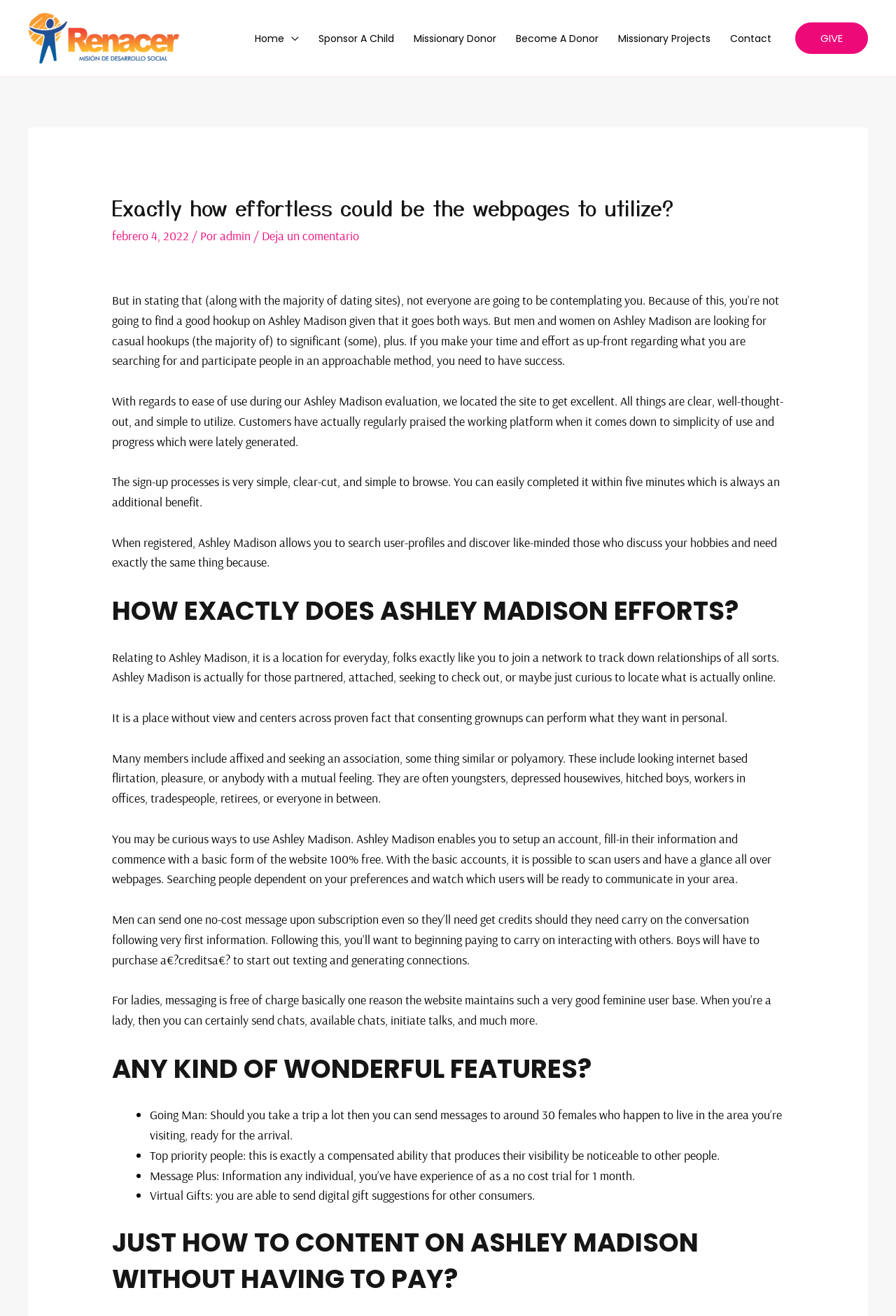For the element described, predict the bounding box coordinates as (top-left x, top-left y, bottom-right x, bottom-right y). All values should be between 0 and 1. Element description: Sponsor a Child

[0.345, 0.011, 0.451, 0.048]